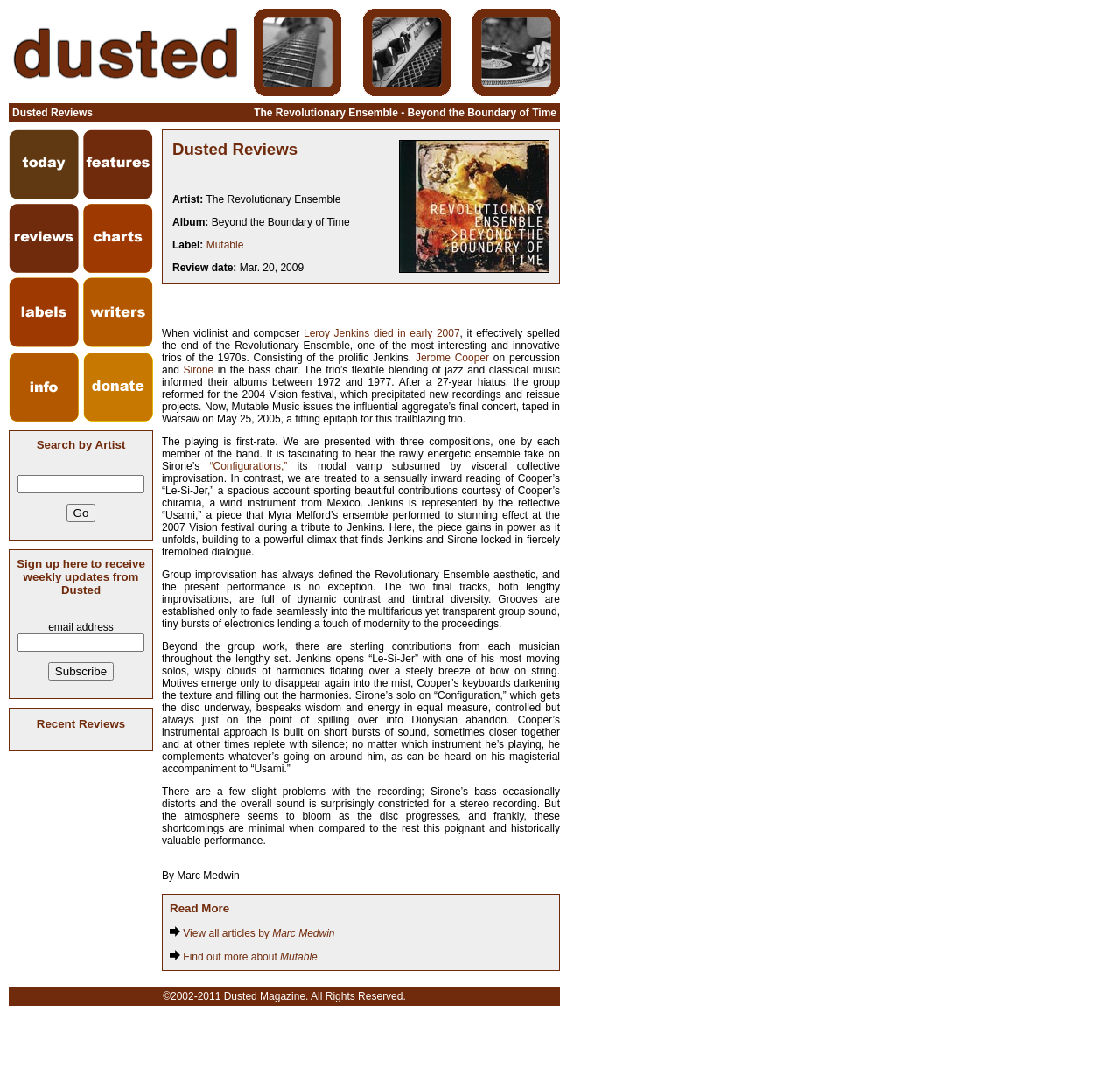Provide an in-depth caption for the elements present on the webpage.

This webpage is a review of the album "Beyond the Boundary of Time" by The Revolutionary Ensemble on Dusted Magazine. At the top, there is a header section with the magazine's logo and a navigation bar with several images. Below the header, there is a title section with the album title and artist name. 

On the left side, there is a sidebar with a list of links, including "today", "features", "reviews", "charts", "labels", "writers", "info", and "donate". Each link has a corresponding image. The sidebar takes up about one-third of the page's width.

On the right side, there is a main content area that takes up about two-thirds of the page's width. The content area is empty, suggesting that the album review is not provided in this screenshot. 

At the very top, there is a thin row of images, which appears to be a decorative element. There is also a thin row of images below the header, which may be a separator or a navigation element.